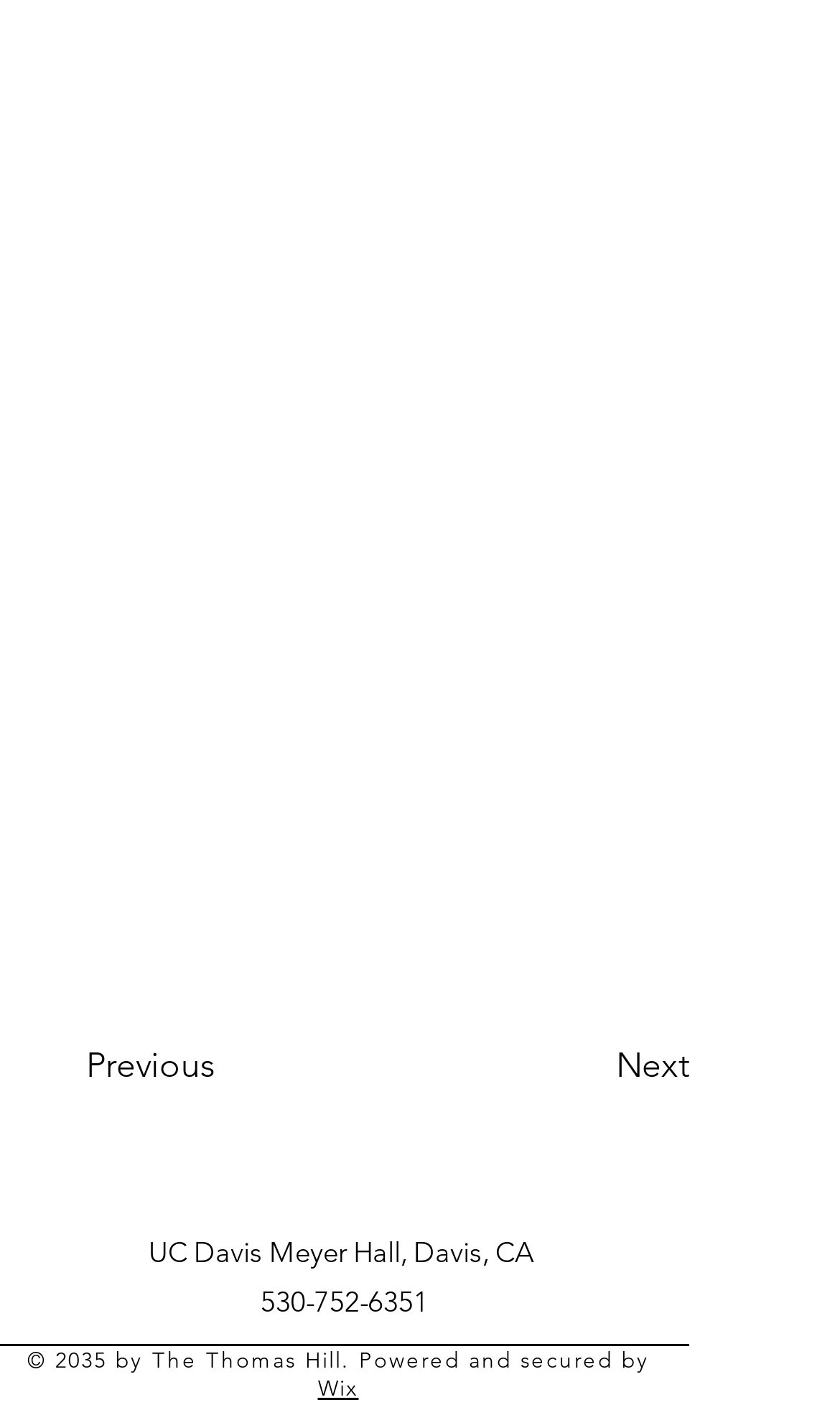Identify the bounding box of the HTML element described here: "Next". Provide the coordinates as four float numbers between 0 and 1: [left, top, right, bottom].

[0.6, 0.721, 0.821, 0.785]